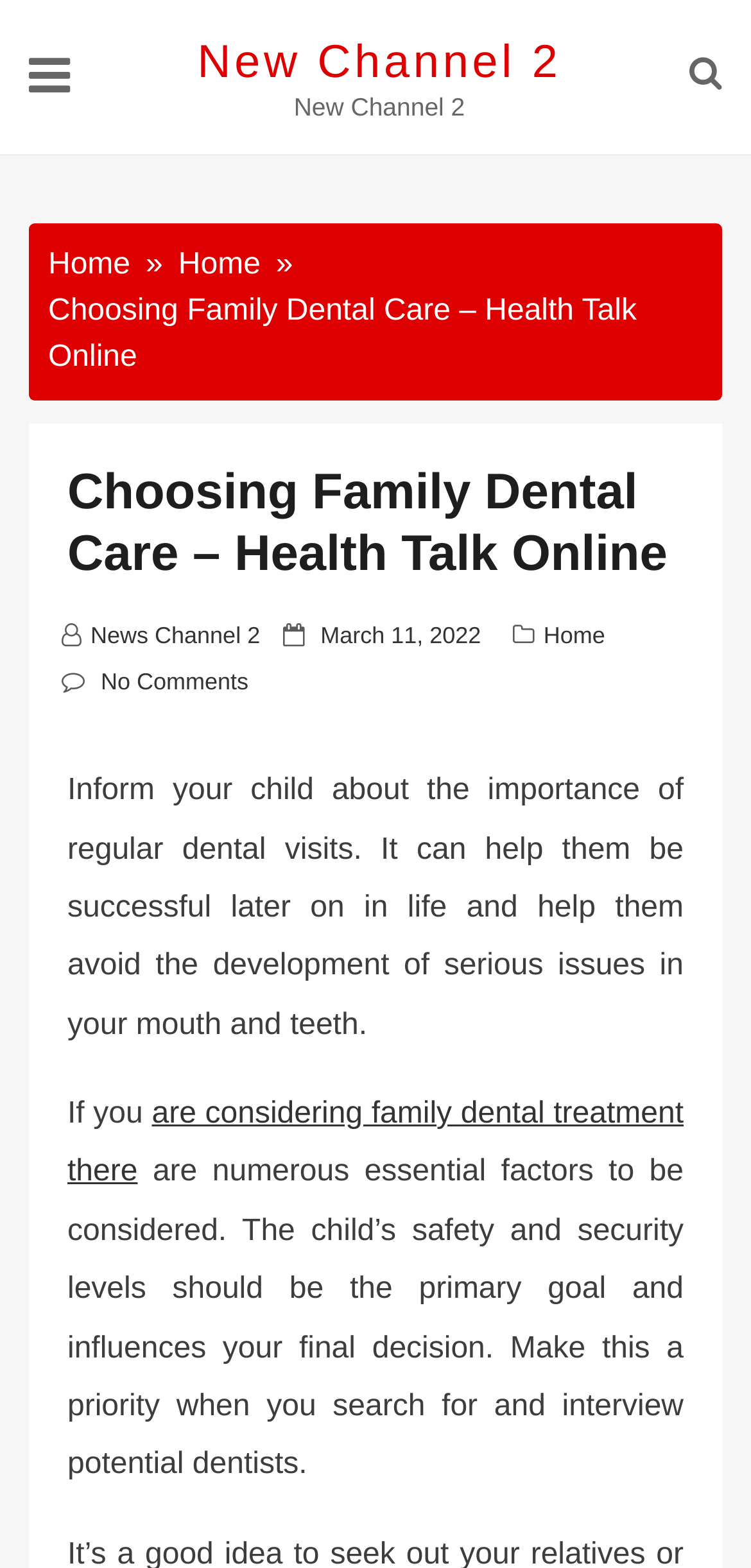Please specify the coordinates of the bounding box for the element that should be clicked to carry out this instruction: "go to home page". The coordinates must be four float numbers between 0 and 1, formatted as [left, top, right, bottom].

[0.064, 0.158, 0.174, 0.179]